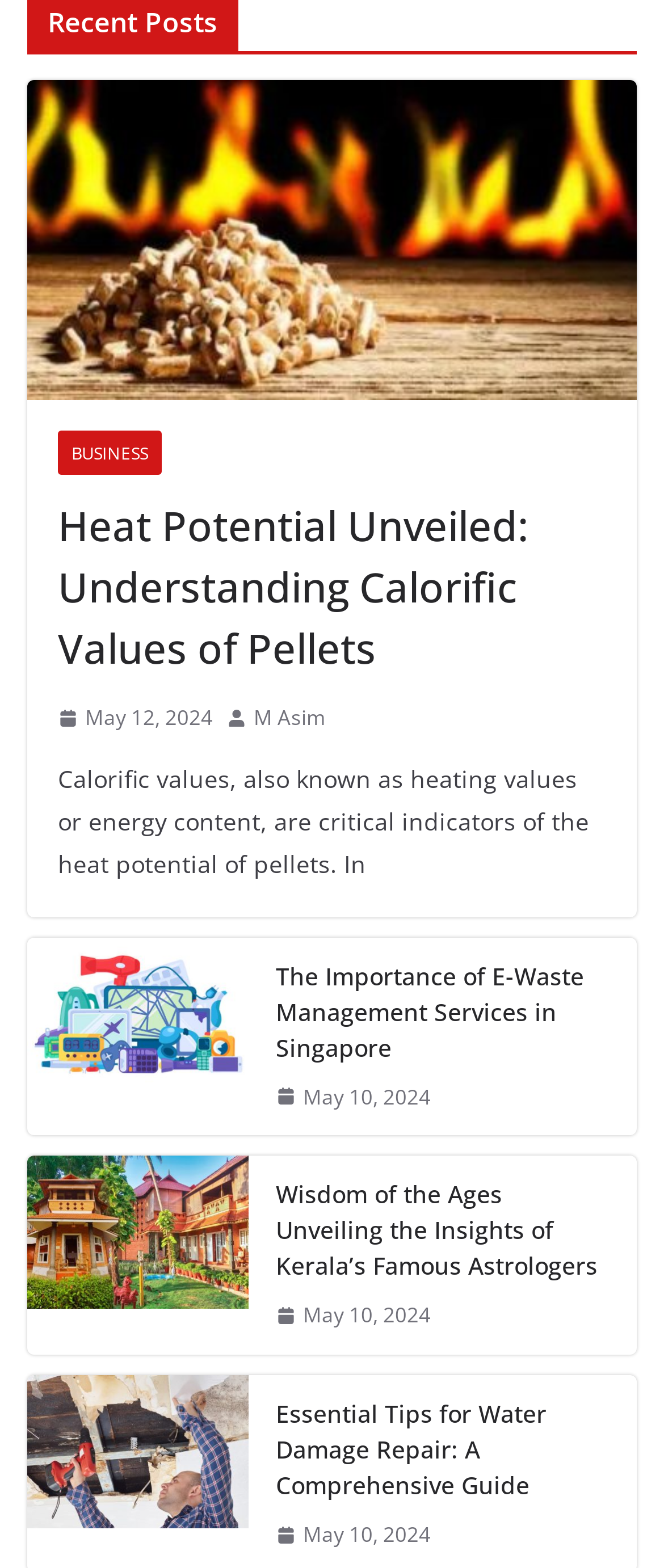Given the description "May 10, 2024", provide the bounding box coordinates of the corresponding UI element.

[0.415, 0.664, 0.628, 0.688]